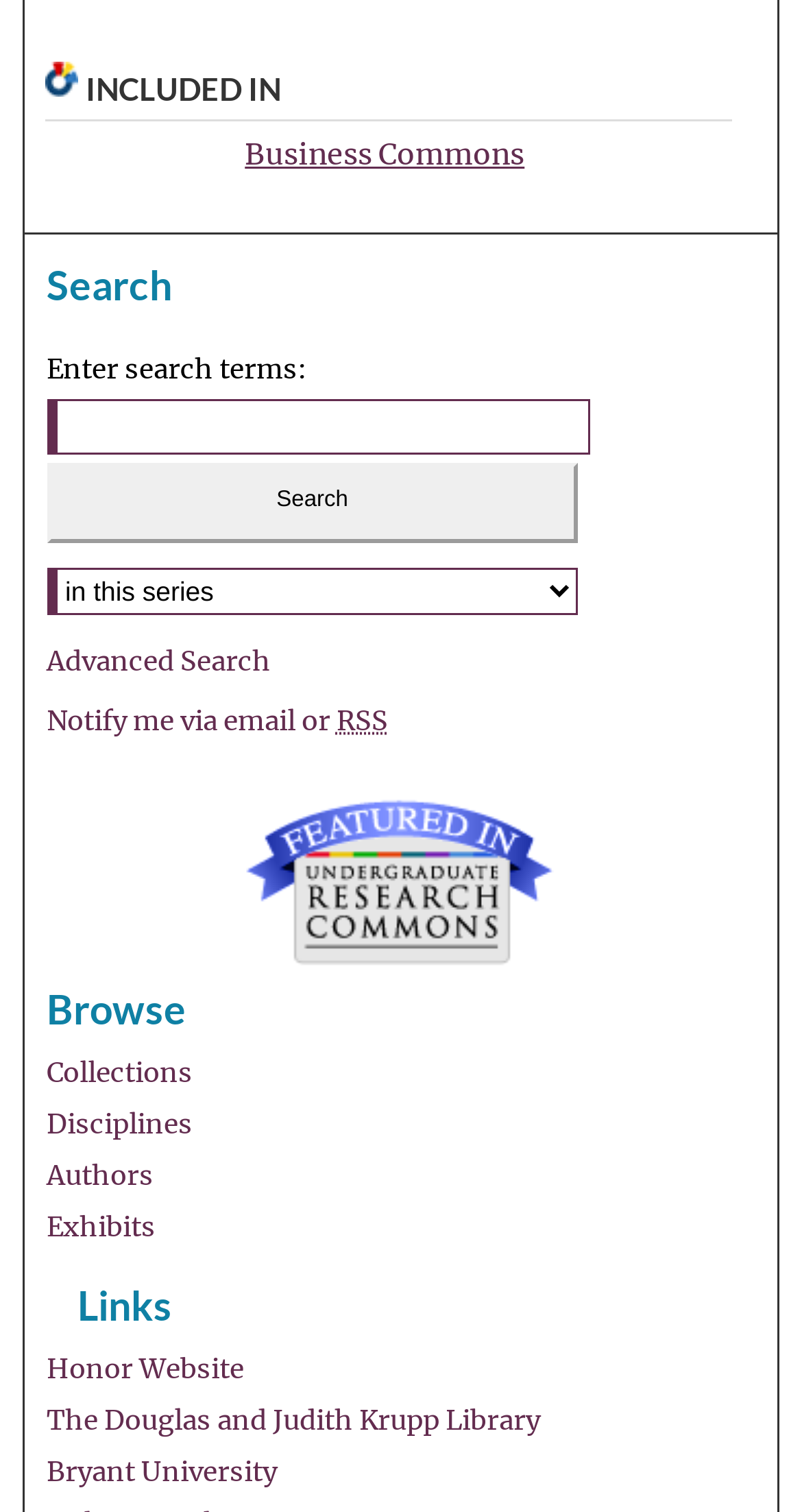Indicate the bounding box coordinates of the element that must be clicked to execute the instruction: "Browse Collections". The coordinates should be given as four float numbers between 0 and 1, i.e., [left, top, right, bottom].

[0.058, 0.662, 0.942, 0.685]